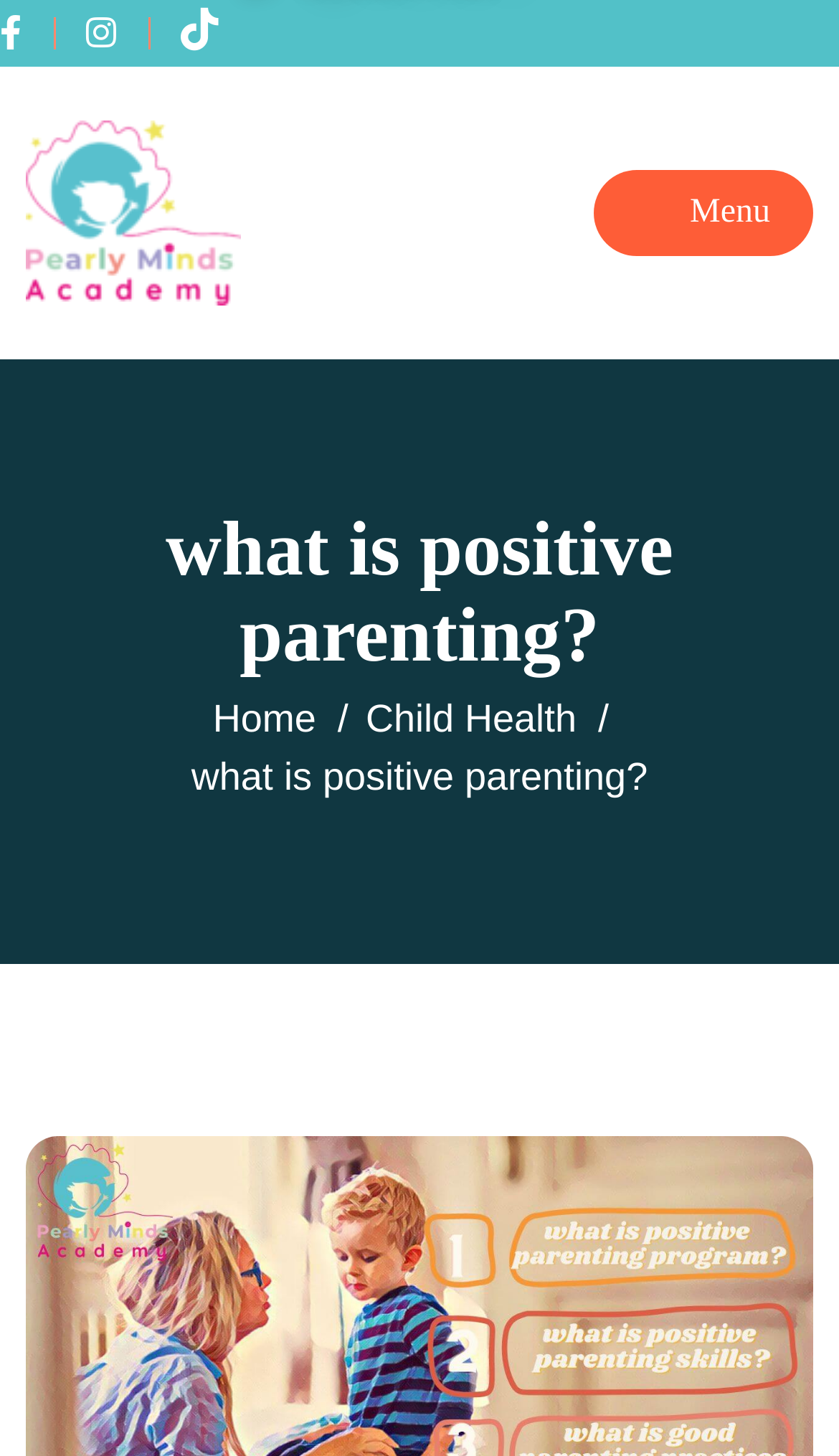Please provide a brief answer to the question using only one word or phrase: 
What is the position of the logo on the webpage?

Top left